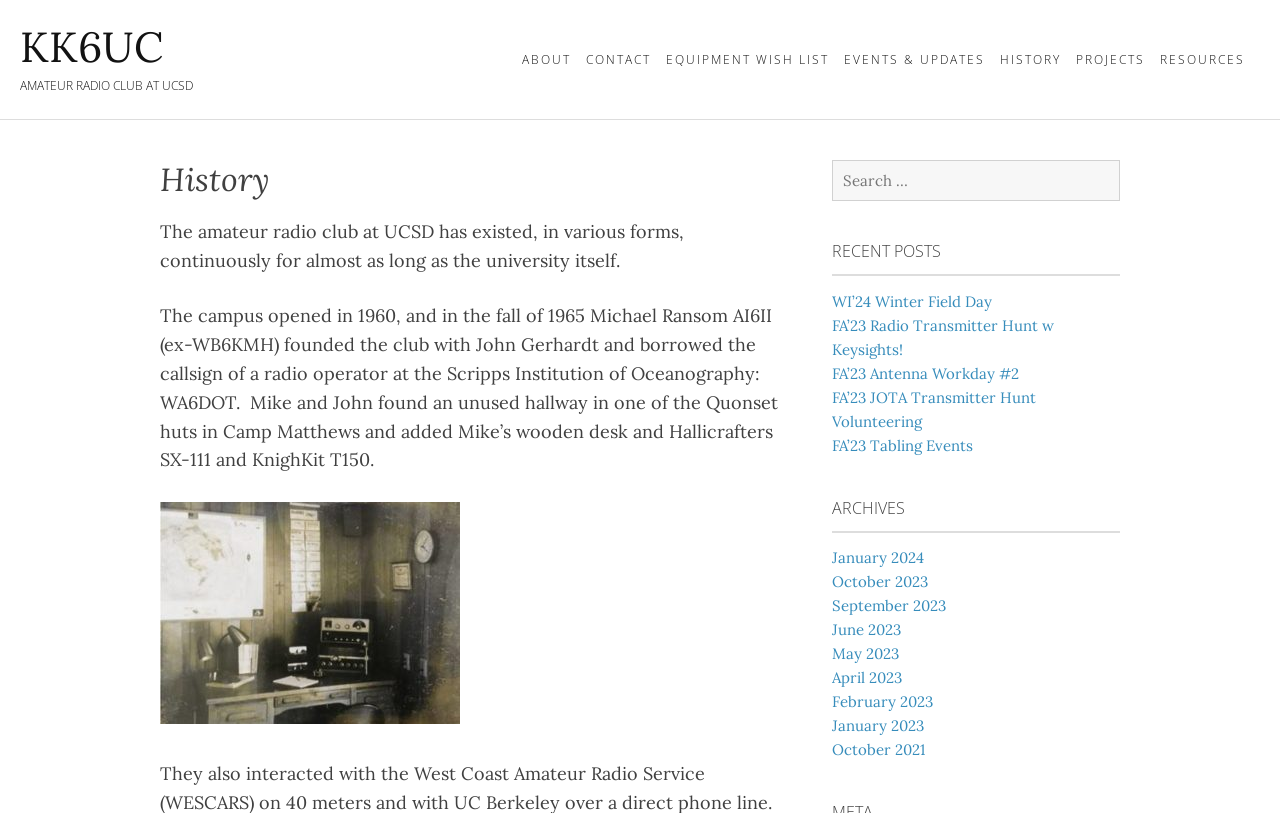What is the name of the university associated with the amateur radio club?
Look at the image and construct a detailed response to the question.

The name of the university associated with the amateur radio club can be found in the heading element 'AMATEUR RADIO CLUB AT UCSD', which is a child of the LayoutTable element. This heading element is located at the top of the webpage and provides information about the club.